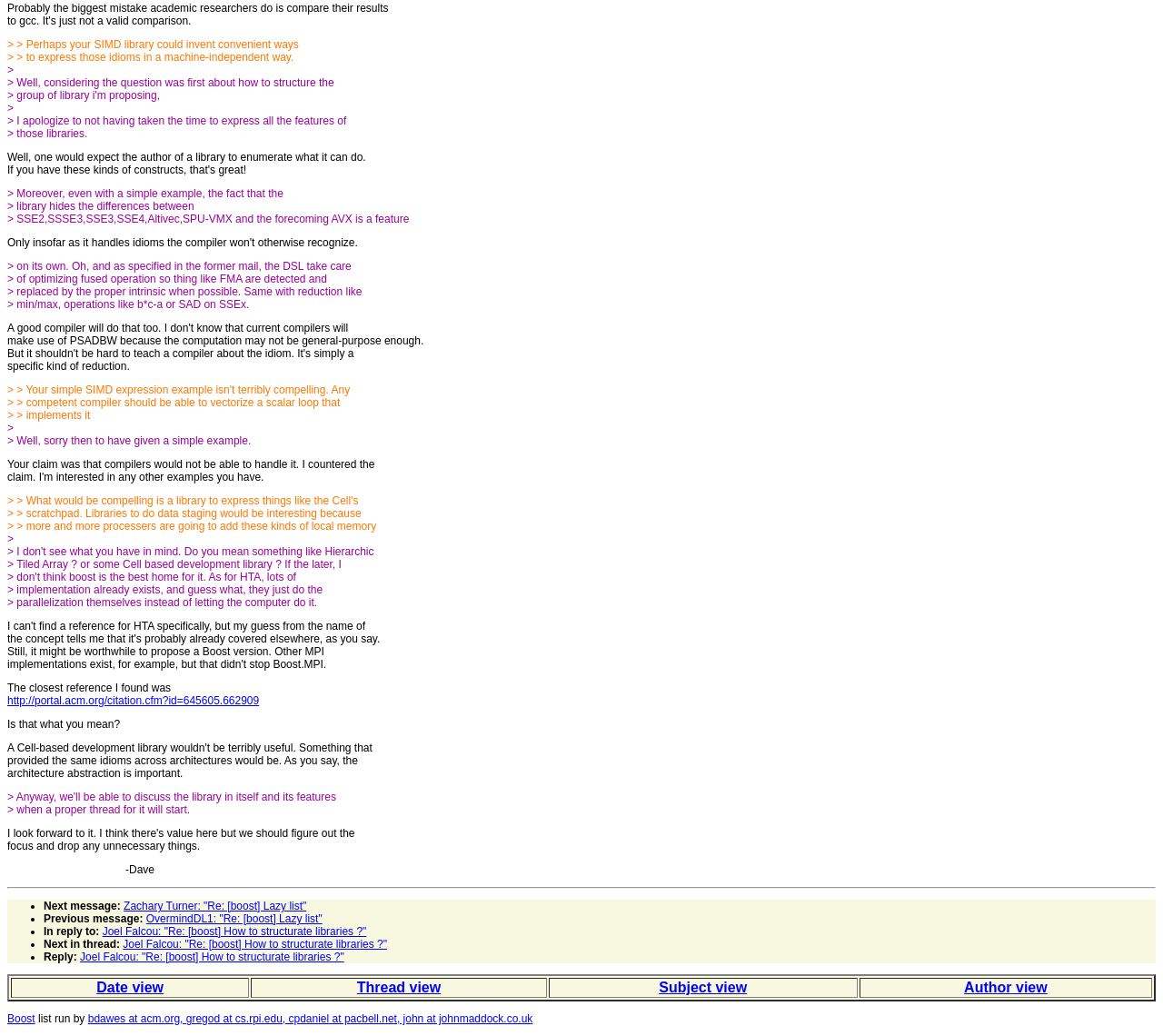What is the purpose of the link at the bottom of the page?
Using the visual information, reply with a single word or short phrase.

to view the list